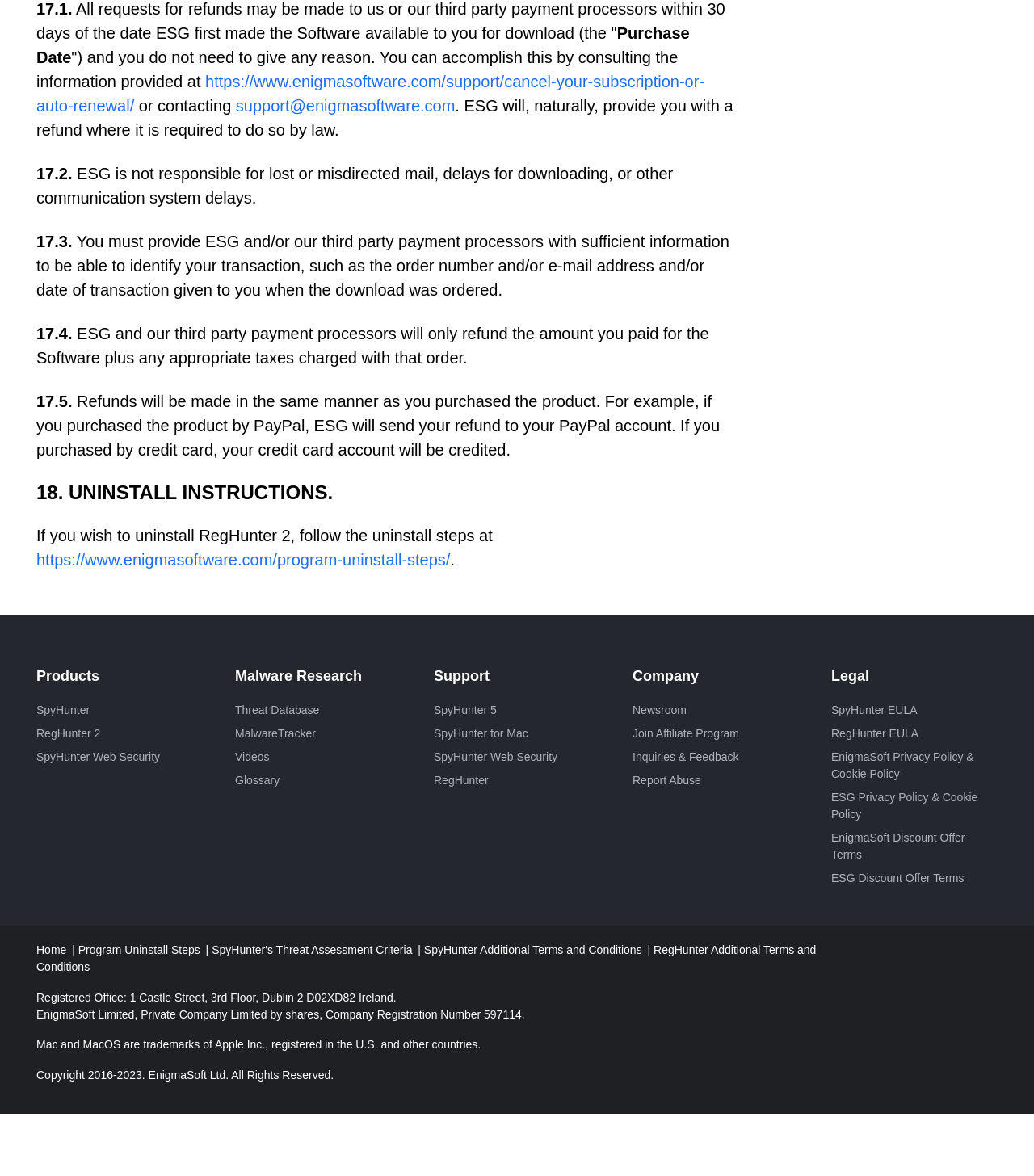What is the refund policy for ESG products?
Analyze the image and provide a thorough answer to the question.

I inferred this by reading the section '17.5.' which states that 'Refunds will be made in the same manner as you purchased the product. For example, if you purchased the product by PayPal, ESG will send your refund to your PayPal account. If you purchased by credit card, your credit card account will be credited.'